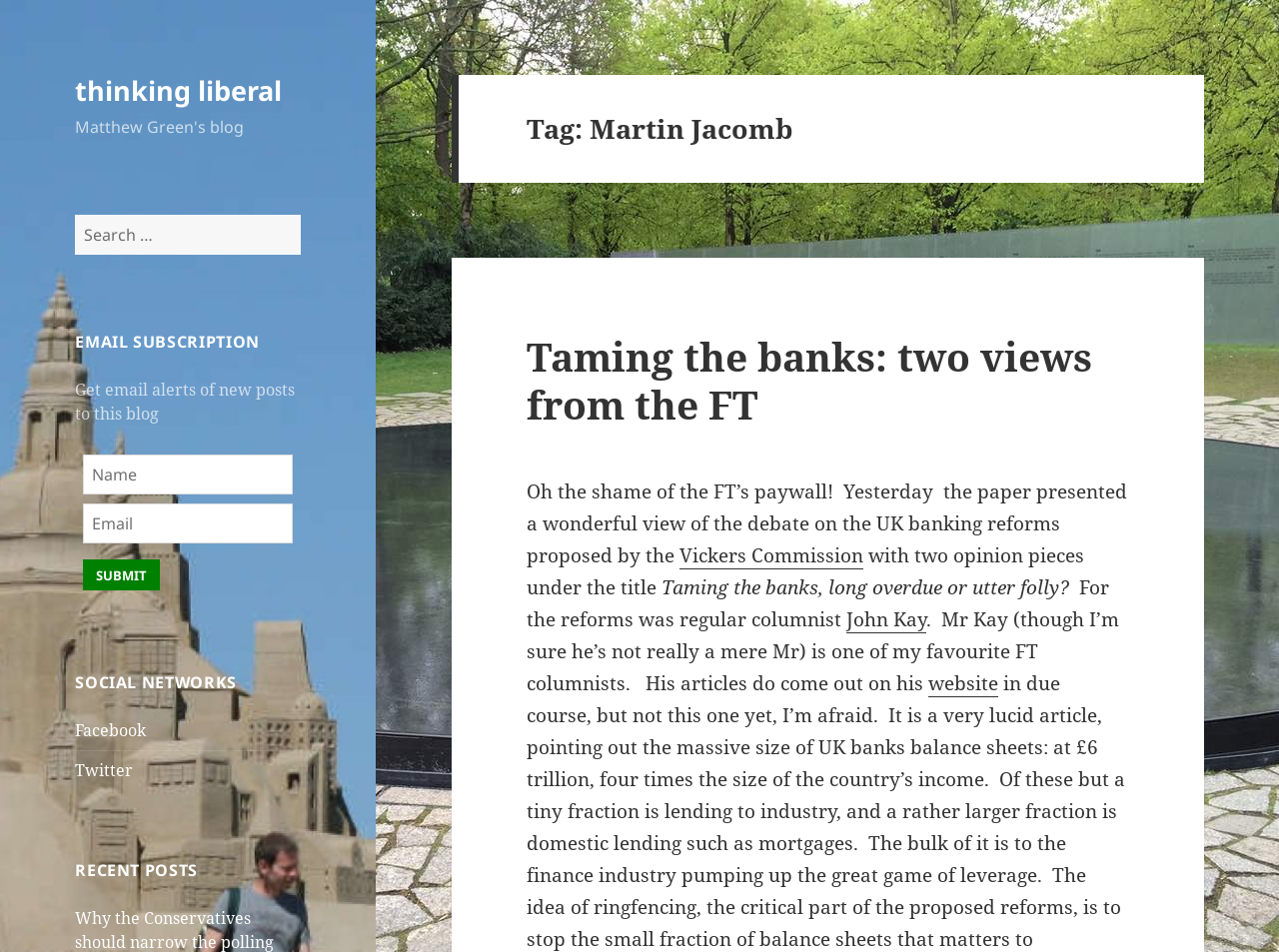Pinpoint the bounding box coordinates of the clickable element needed to complete the instruction: "Check recent posts". The coordinates should be provided as four float numbers between 0 and 1: [left, top, right, bottom].

[0.059, 0.901, 0.235, 0.926]